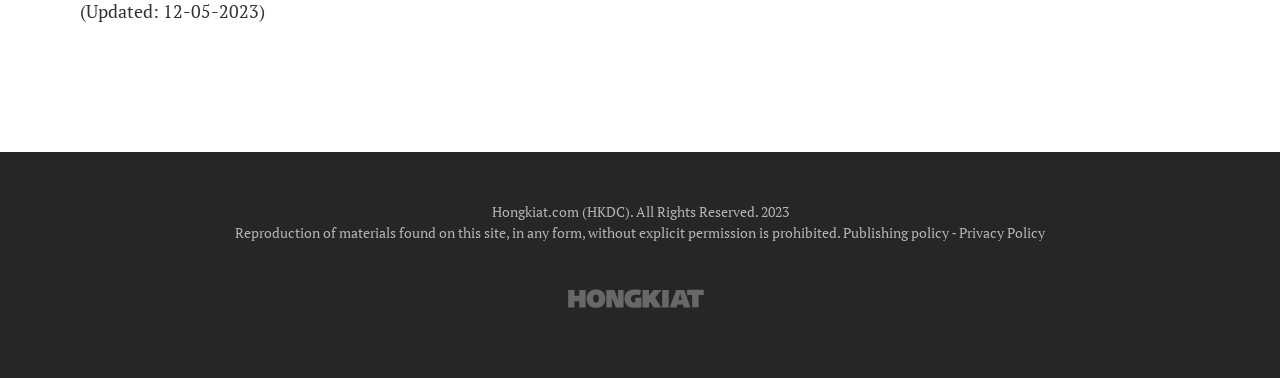Provide a single word or phrase to answer the given question: 
What is the content of the second static text element?

Reproduction of materials found on this site, in any form, without explicit permission is prohibited.